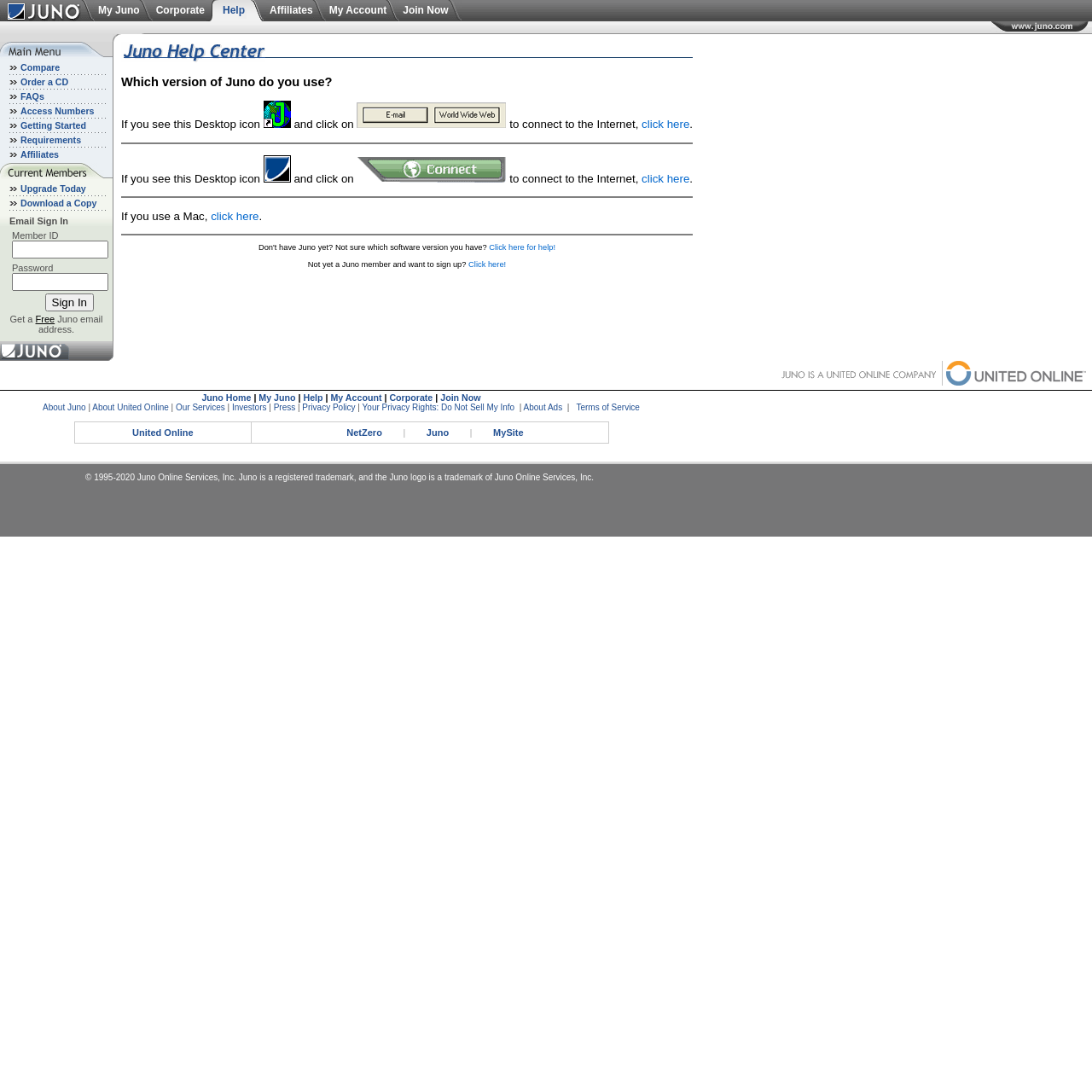Give a one-word or one-phrase response to the question:
How many tables are there in the webpage layout?

3